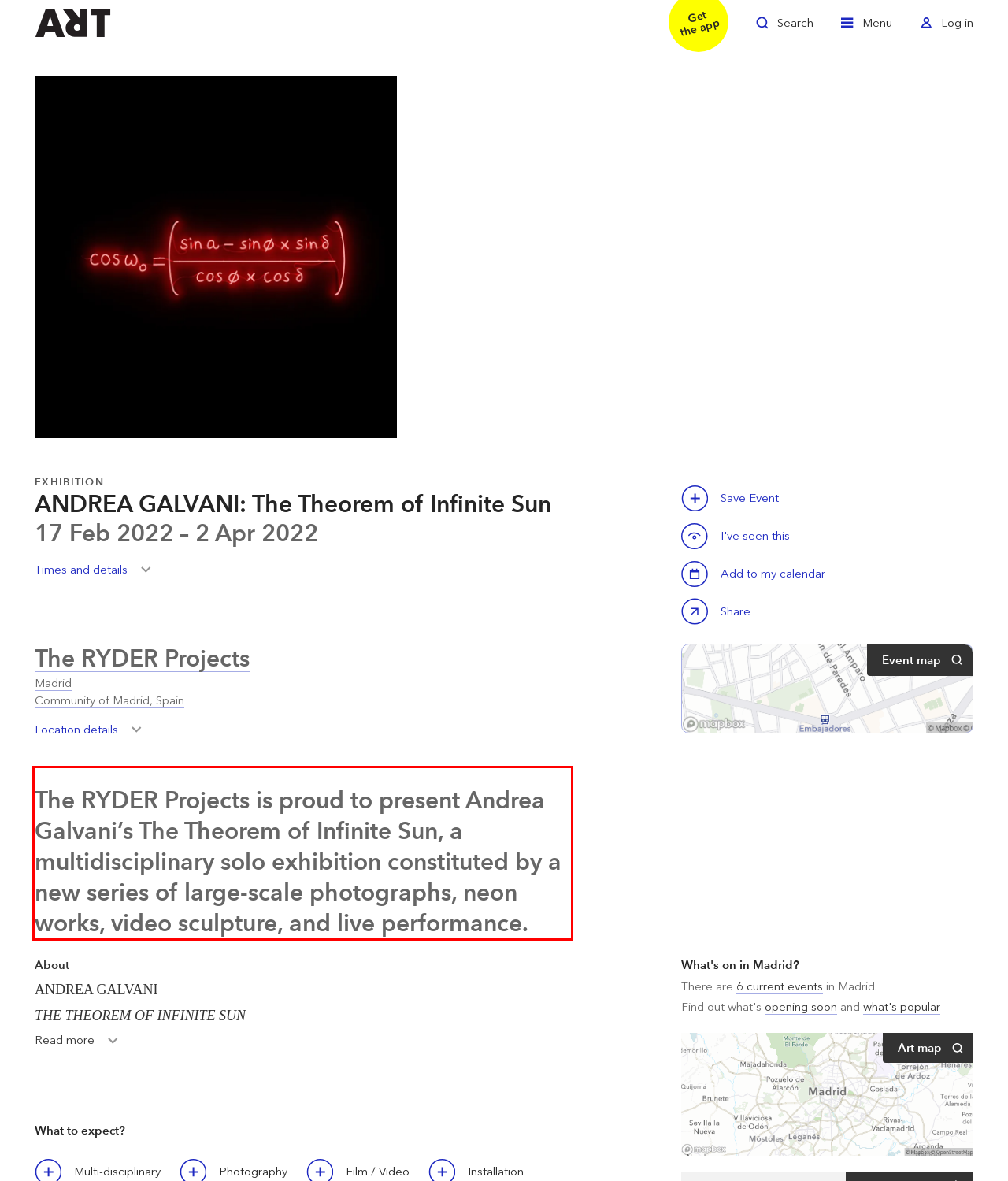With the given screenshot of a webpage, locate the red rectangle bounding box and extract the text content using OCR.

The RYDER Projects is proud to present Andrea Galvani’s The Theorem of Infinite Sun, a multidisciplinary solo exhibition constituted by a new series of large-scale photographs, neon works, video sculpture, and live performance.